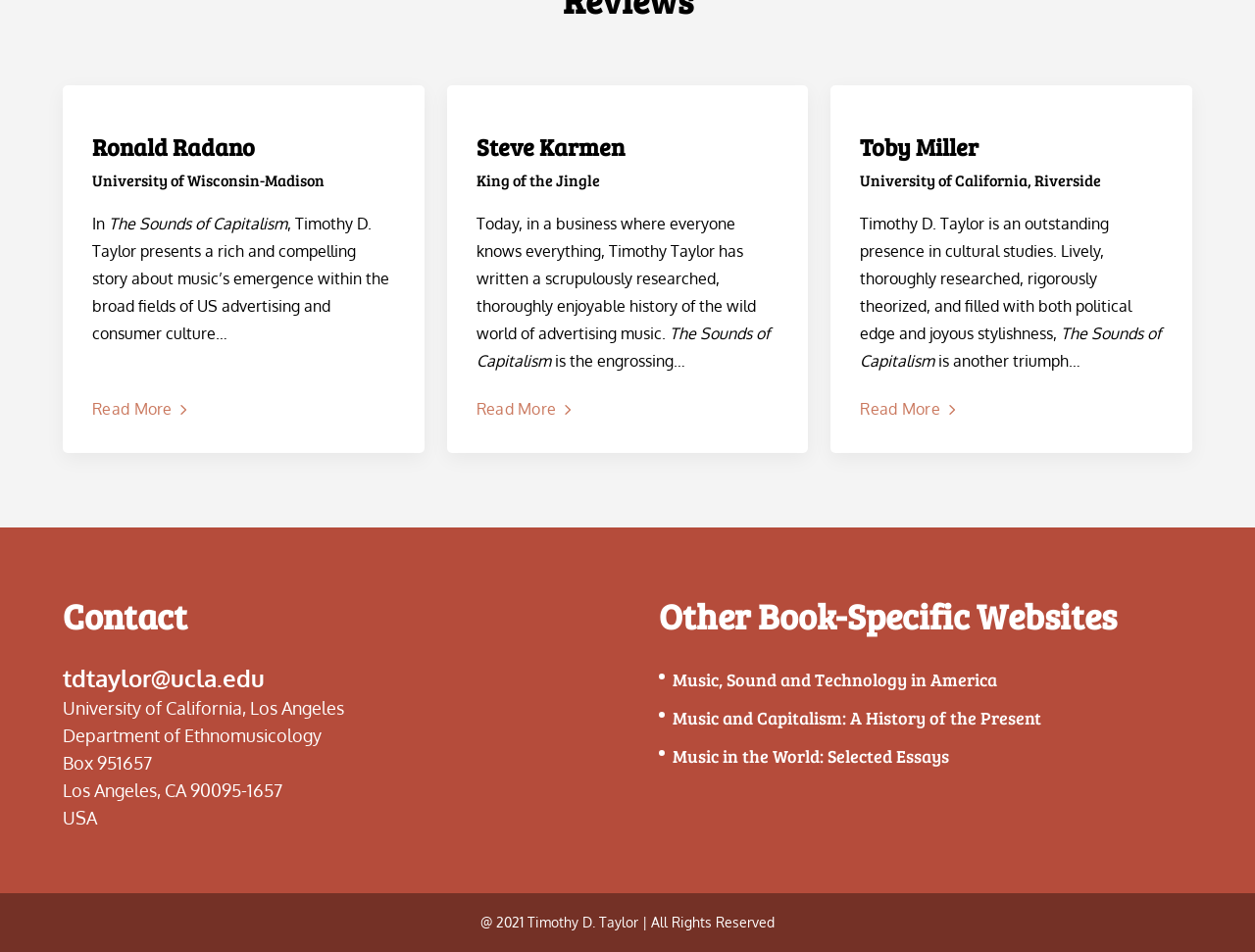Use a single word or phrase to answer the question:
What is the book title mentioned multiple times?

The Sounds of Capitalism